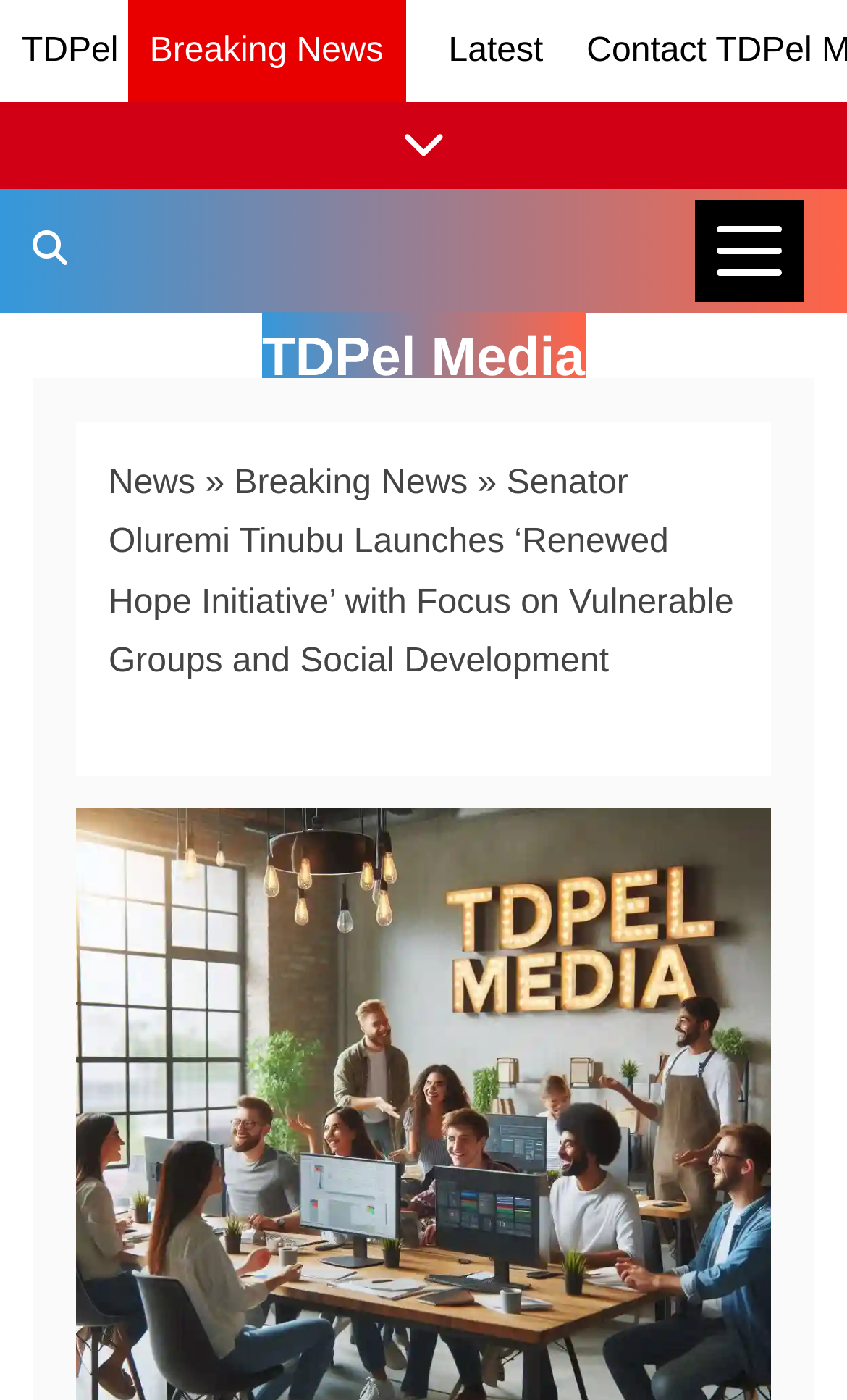Please answer the following question using a single word or phrase: What type of news is the webpage currently displaying?

Breaking News